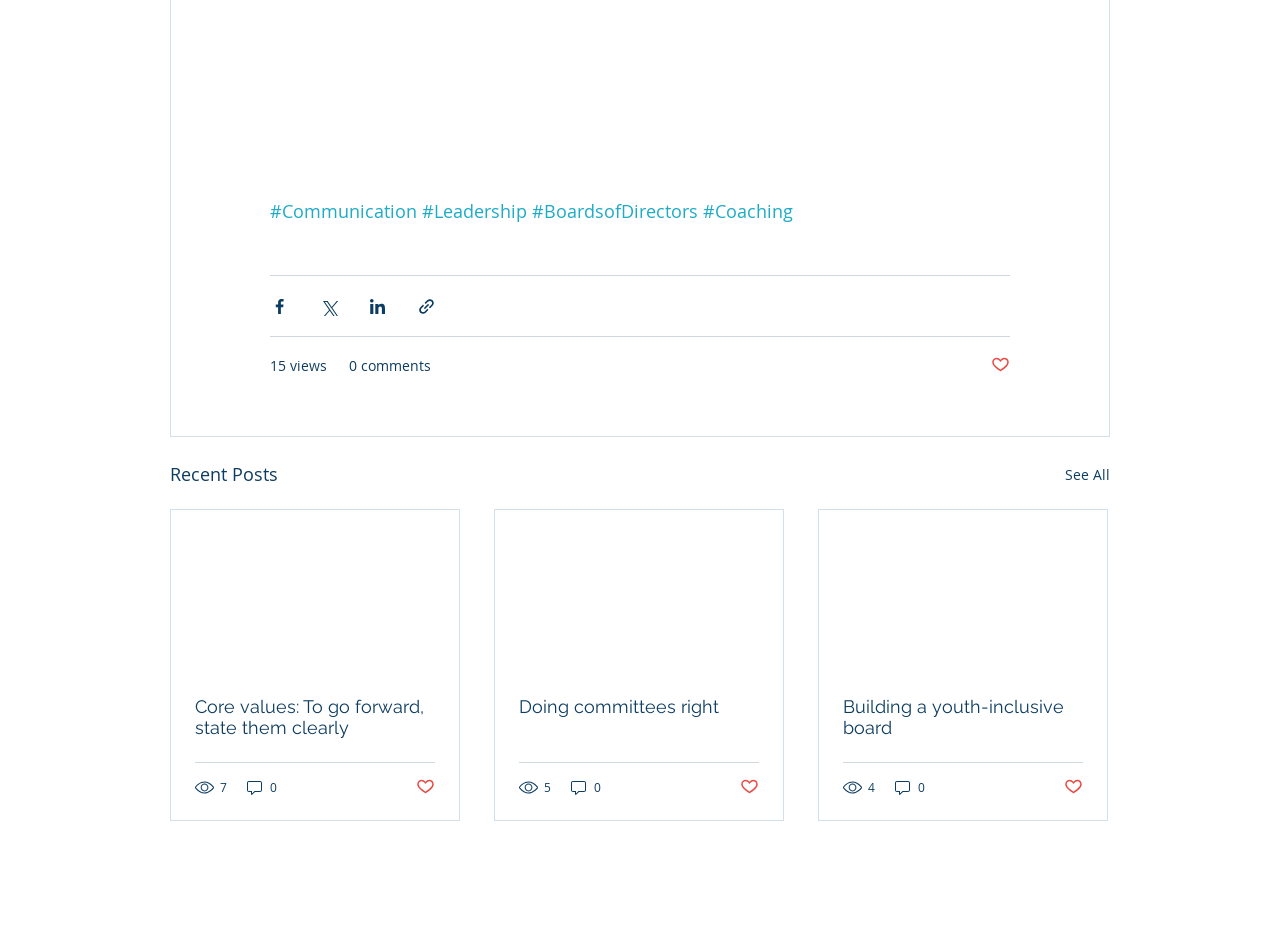Please determine the bounding box coordinates of the element's region to click in order to carry out the following instruction: "Click on 'author'". The coordinates should be four float numbers between 0 and 1, i.e., [left, top, right, bottom].

None